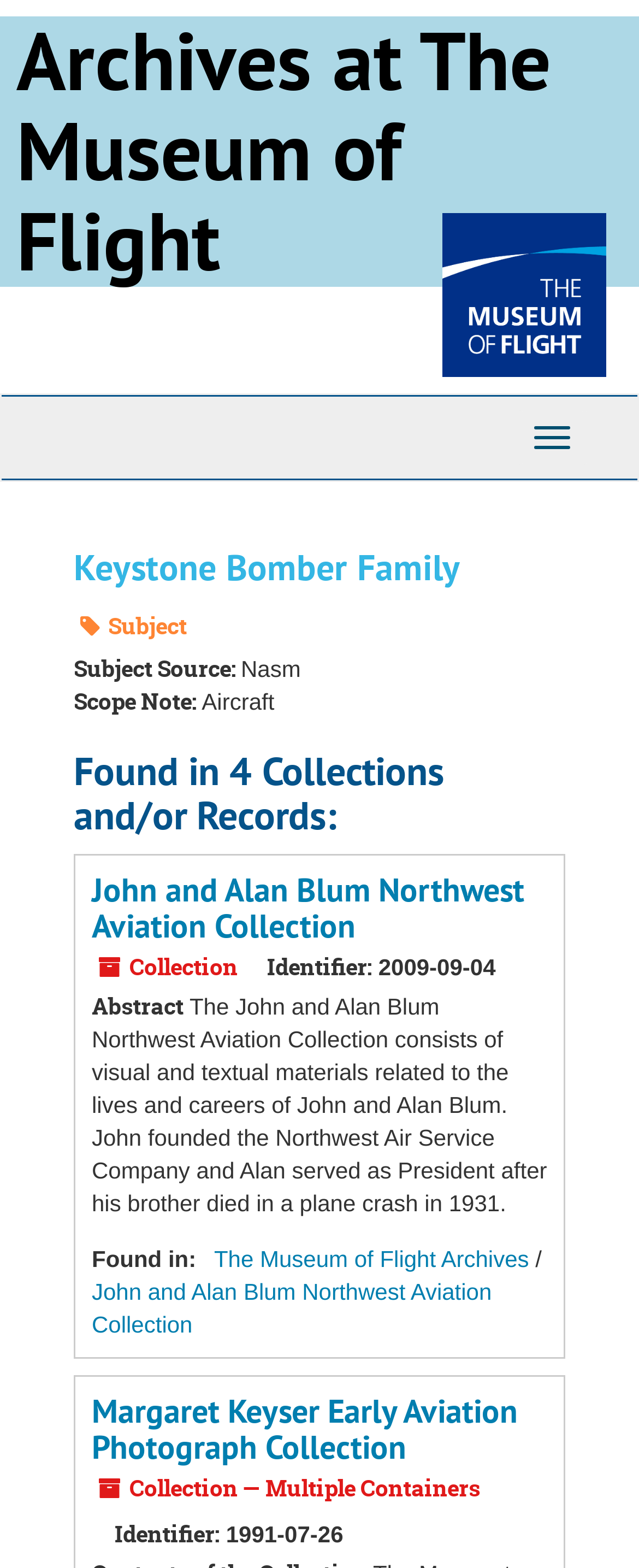What is the name of the collection that consists of visual and textual materials related to the lives and careers of John and Alan Blum?
Provide a short answer using one word or a brief phrase based on the image.

John and Alan Blum Northwest Aviation Collection